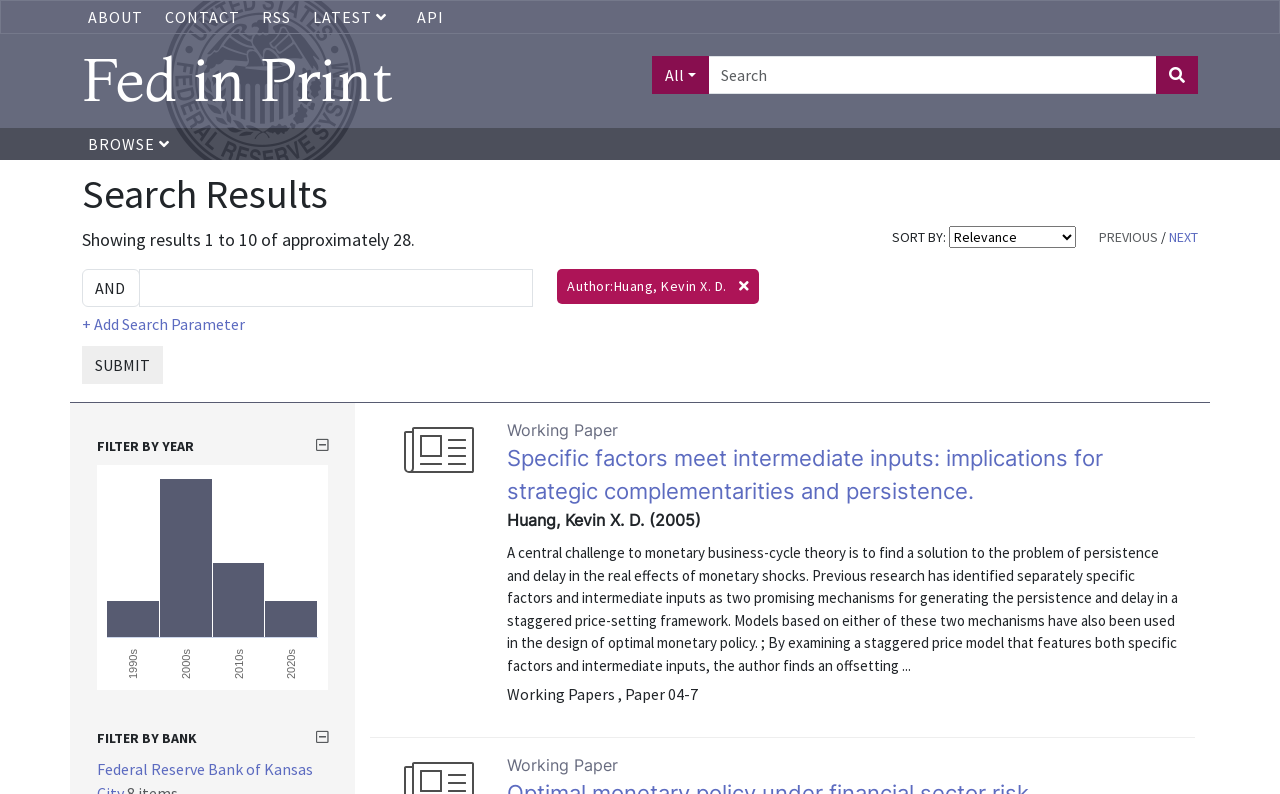Identify the bounding box coordinates necessary to click and complete the given instruction: "Filter by year".

[0.076, 0.552, 0.256, 0.573]